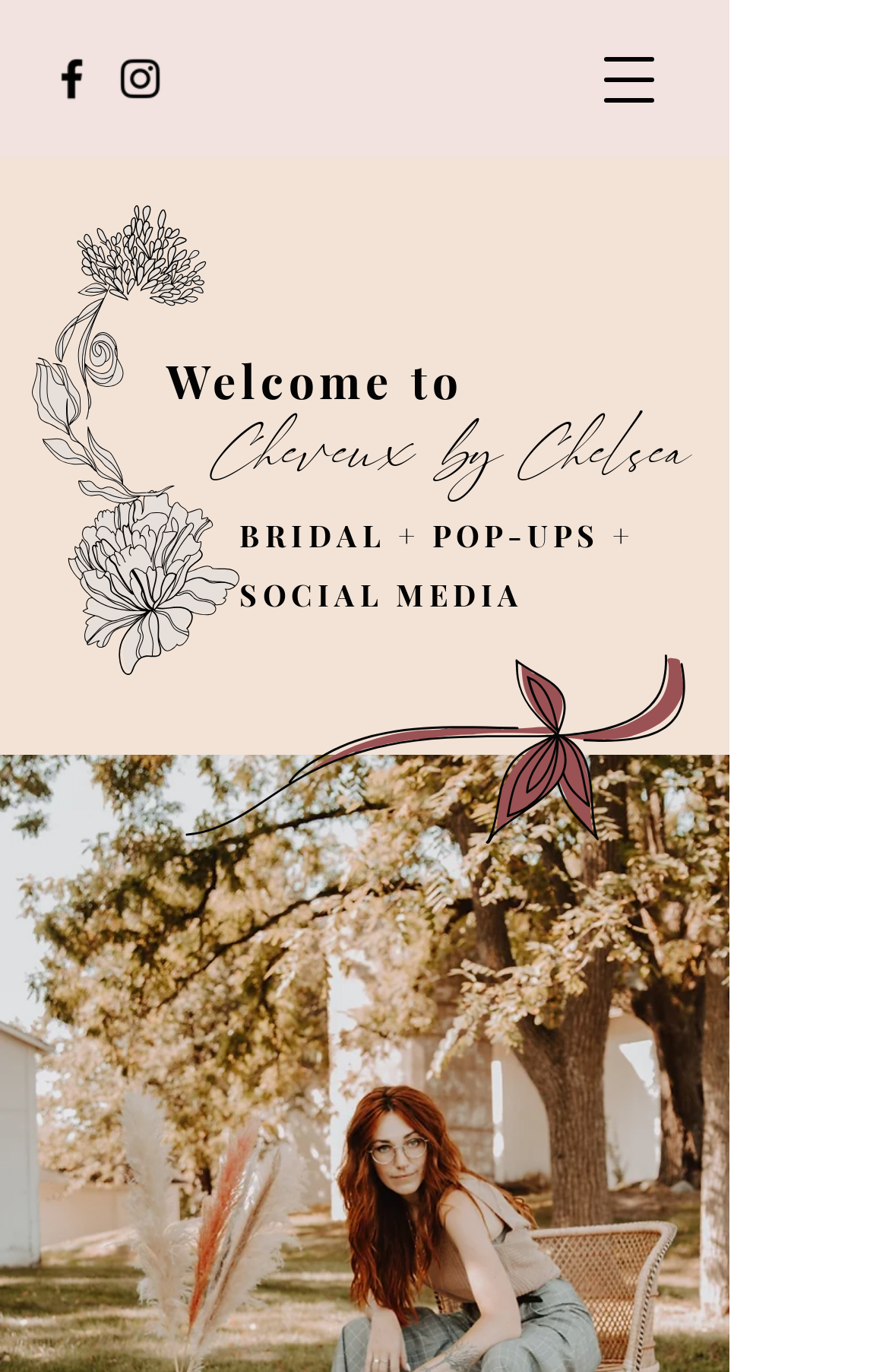Given the element description aria-label="Open navigation menu", specify the bounding box coordinates of the corresponding UI element in the format (top-left x, top-left y, bottom-right x, bottom-right y). All values must be between 0 and 1.

[0.644, 0.017, 0.772, 0.1]